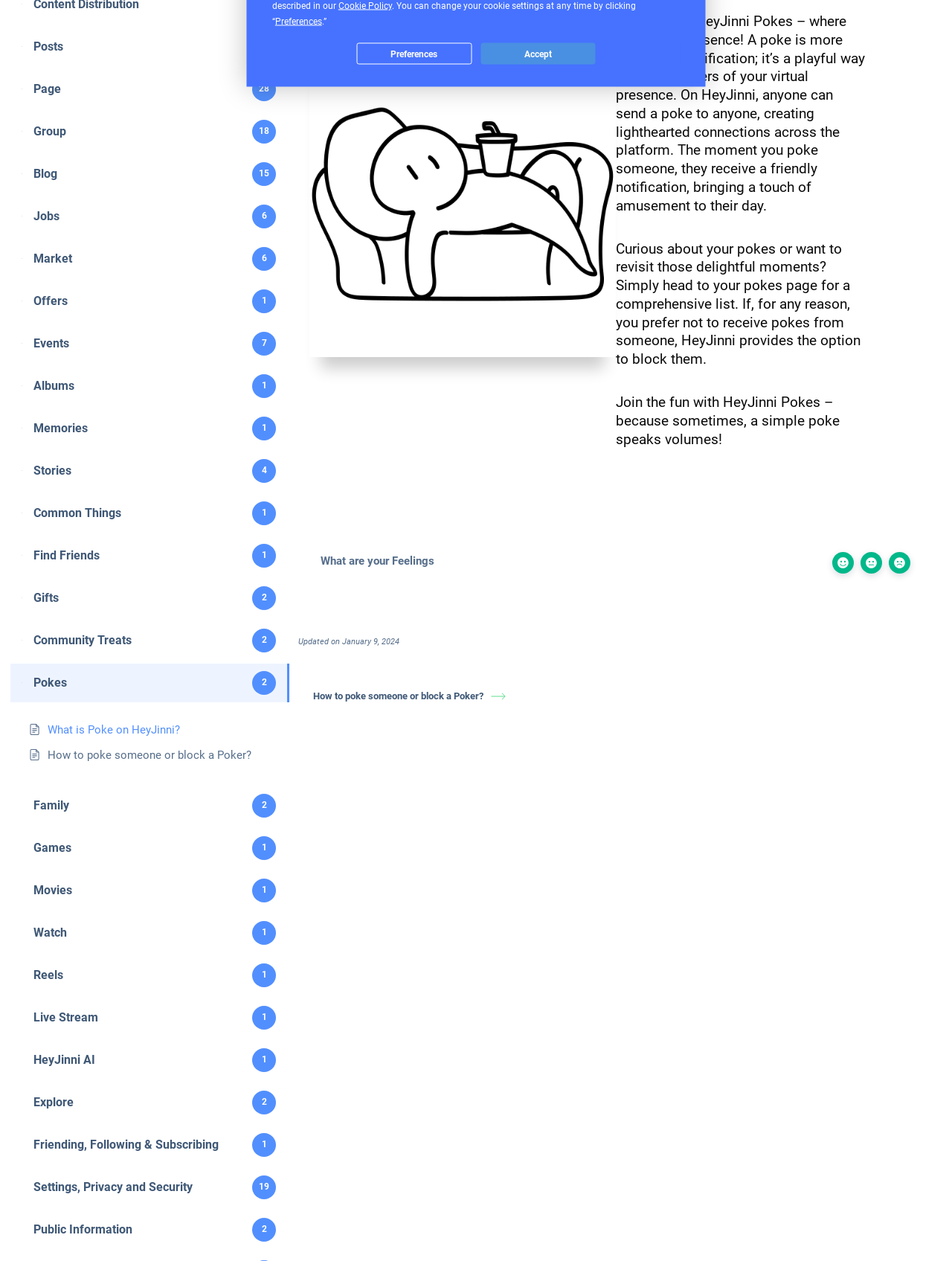Given the following UI element description: "What is Poke on HeyJinni?", find the bounding box coordinates in the webpage screenshot.

[0.05, 0.571, 0.189, 0.586]